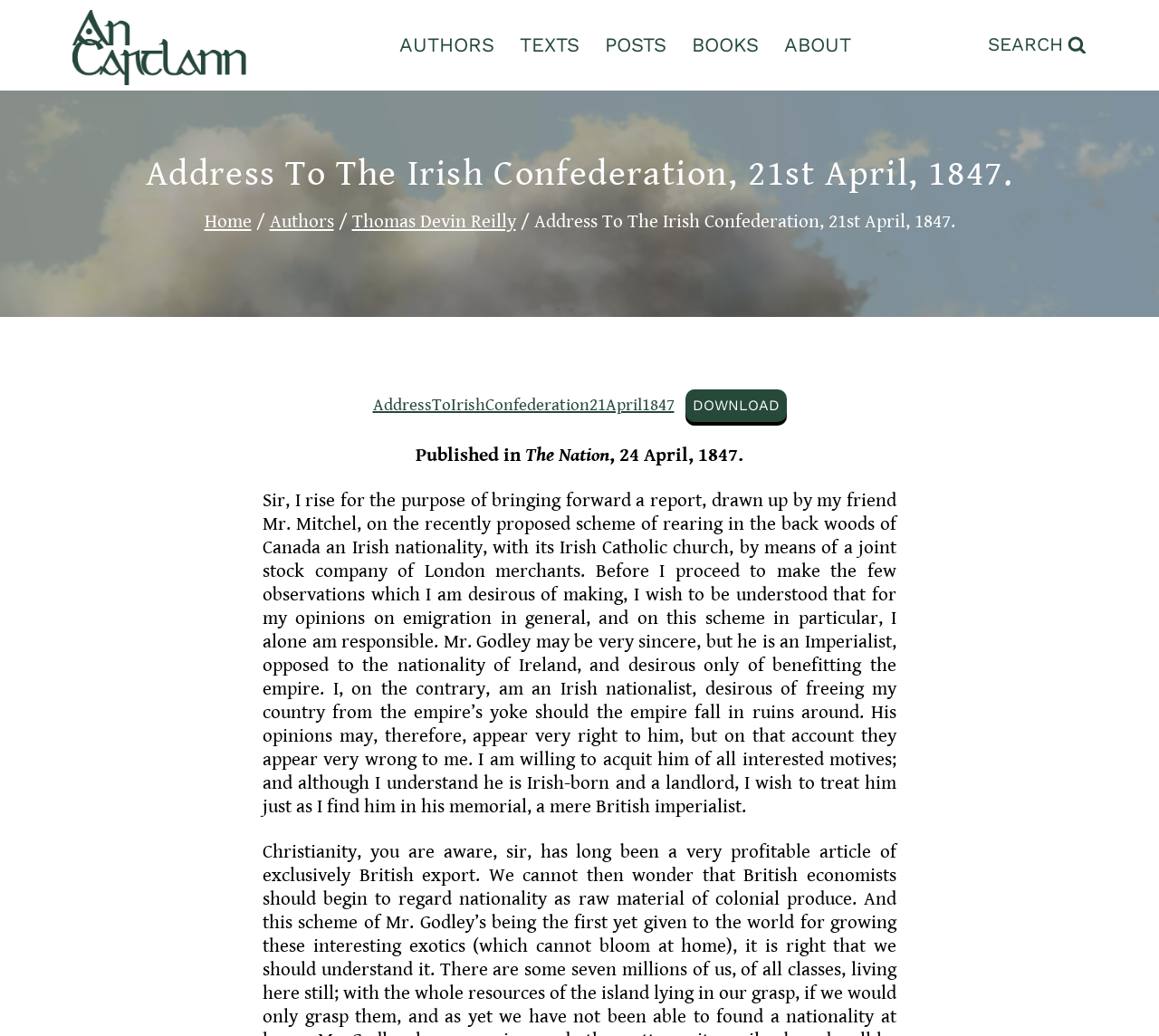What is the name of the newspaper?
Based on the image, respond with a single word or phrase.

The Nation